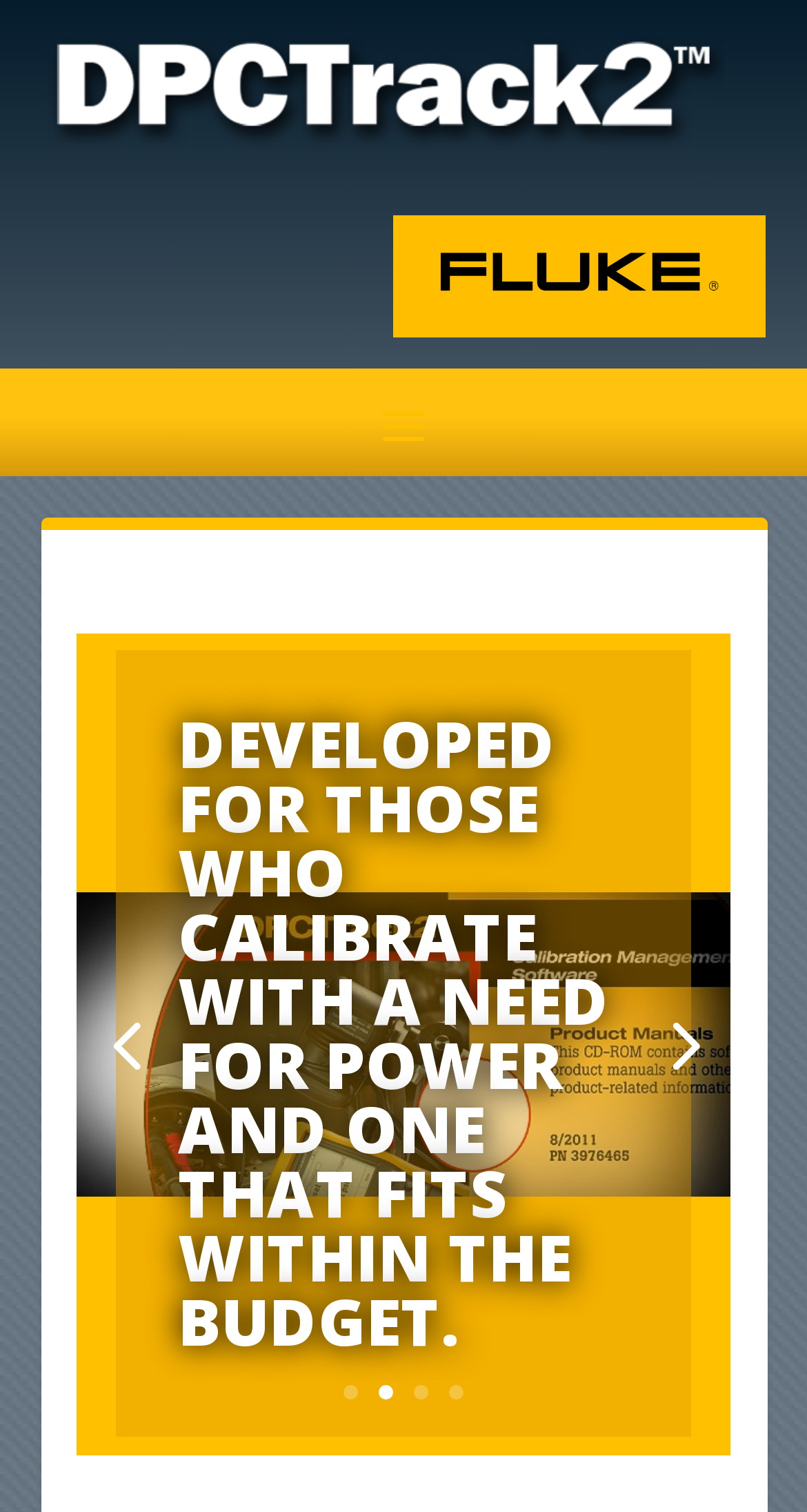How many links are there at the bottom of the page?
From the screenshot, supply a one-word or short-phrase answer.

5